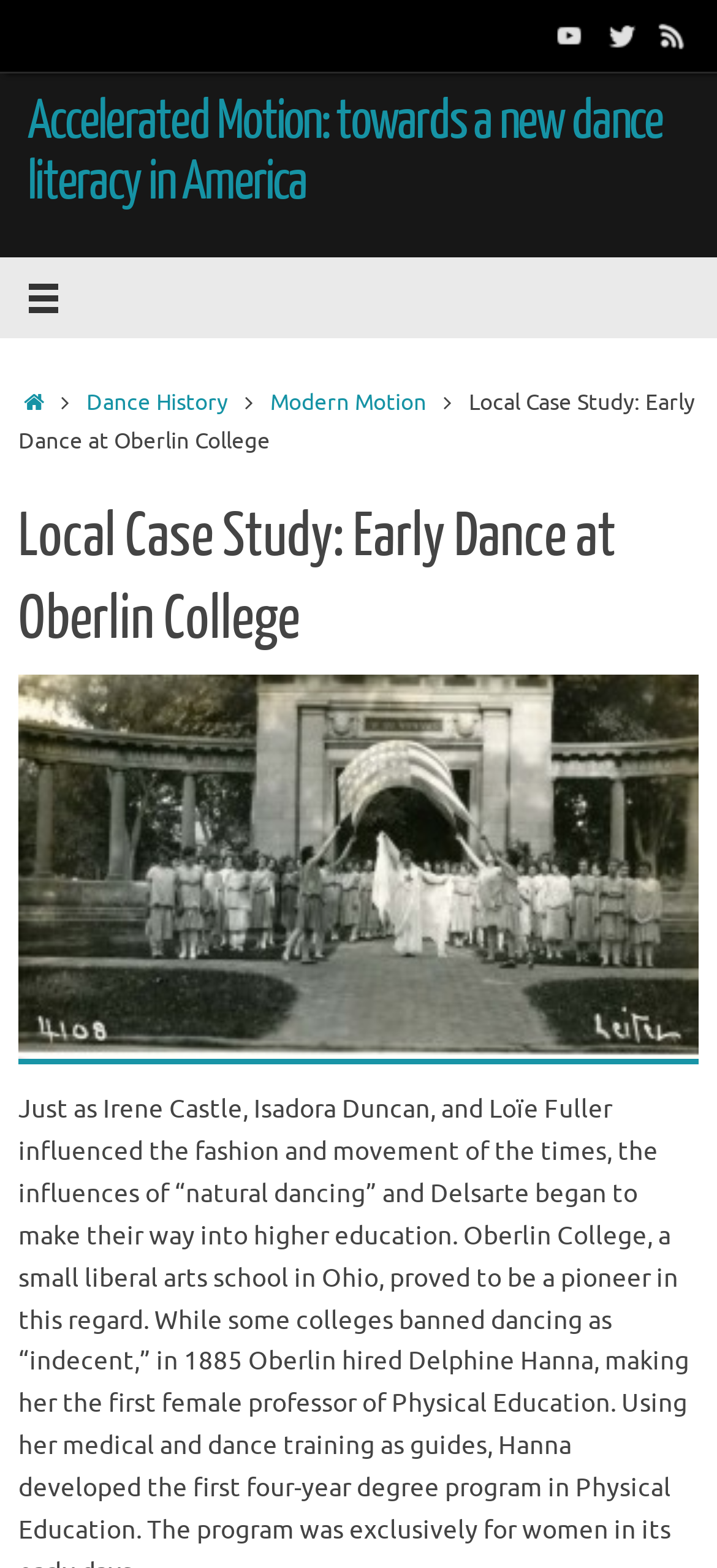Please determine the bounding box of the UI element that matches this description: title="YouTube". The coordinates should be given as (top-left x, top-left y, bottom-right x, bottom-right y), with all values between 0 and 1.

[0.759, 0.006, 0.831, 0.039]